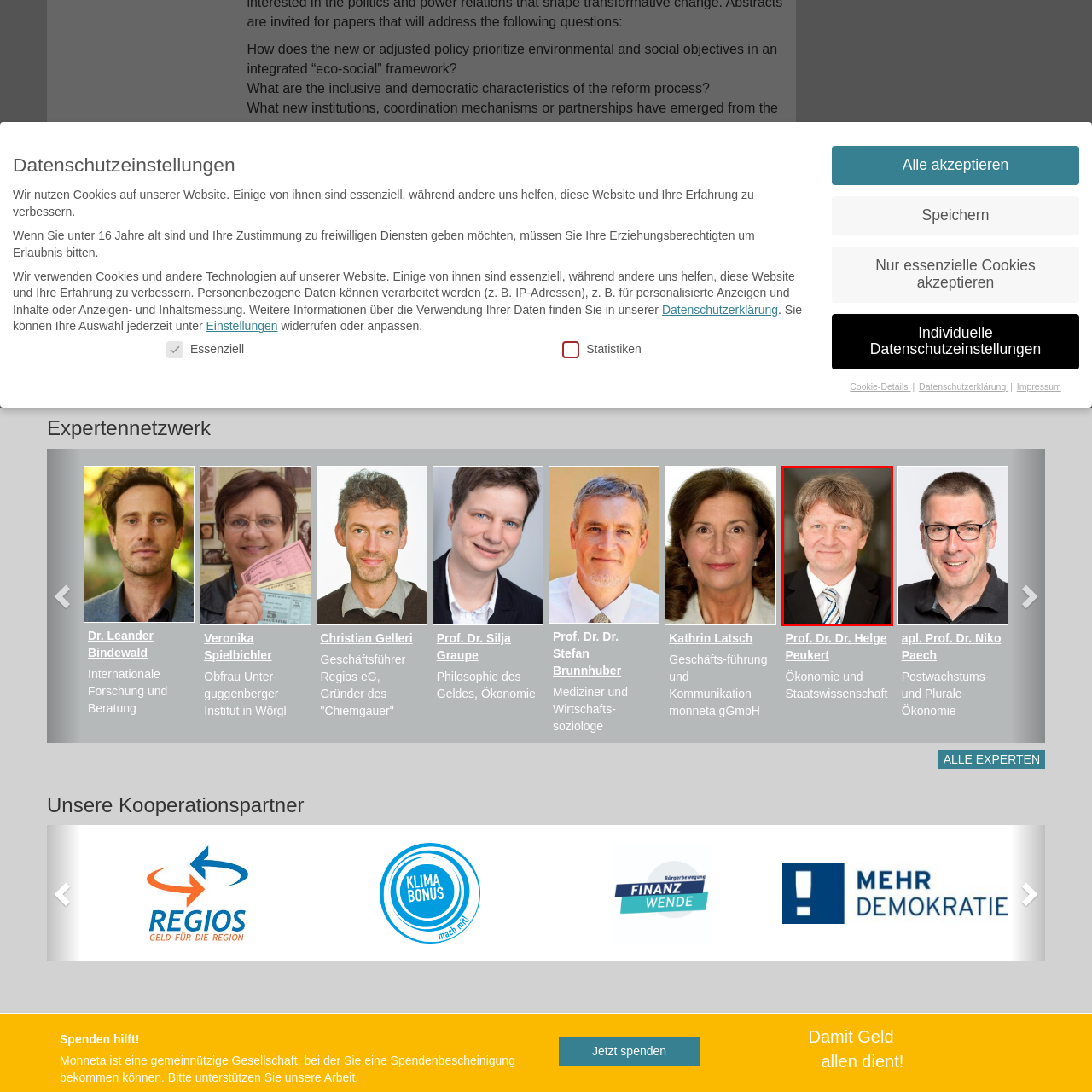View the section of the image outlined in red, What is the topic of discussion on the webpage? Provide your response in a single word or brief phrase.

Inclusive governance and sustainable practices